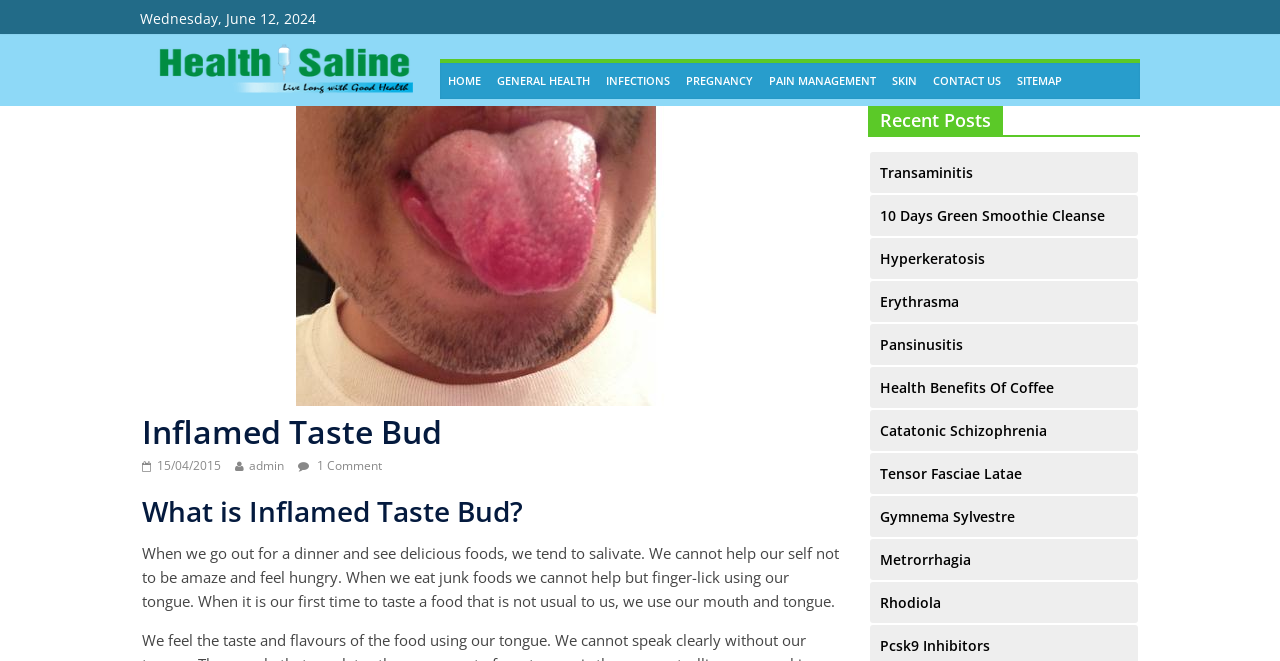What is the topic of the article?
Using the image, elaborate on the answer with as much detail as possible.

The topic of the article can be determined by looking at the main heading of the webpage, which is displayed in a large font size and is centered at the top of the content area.